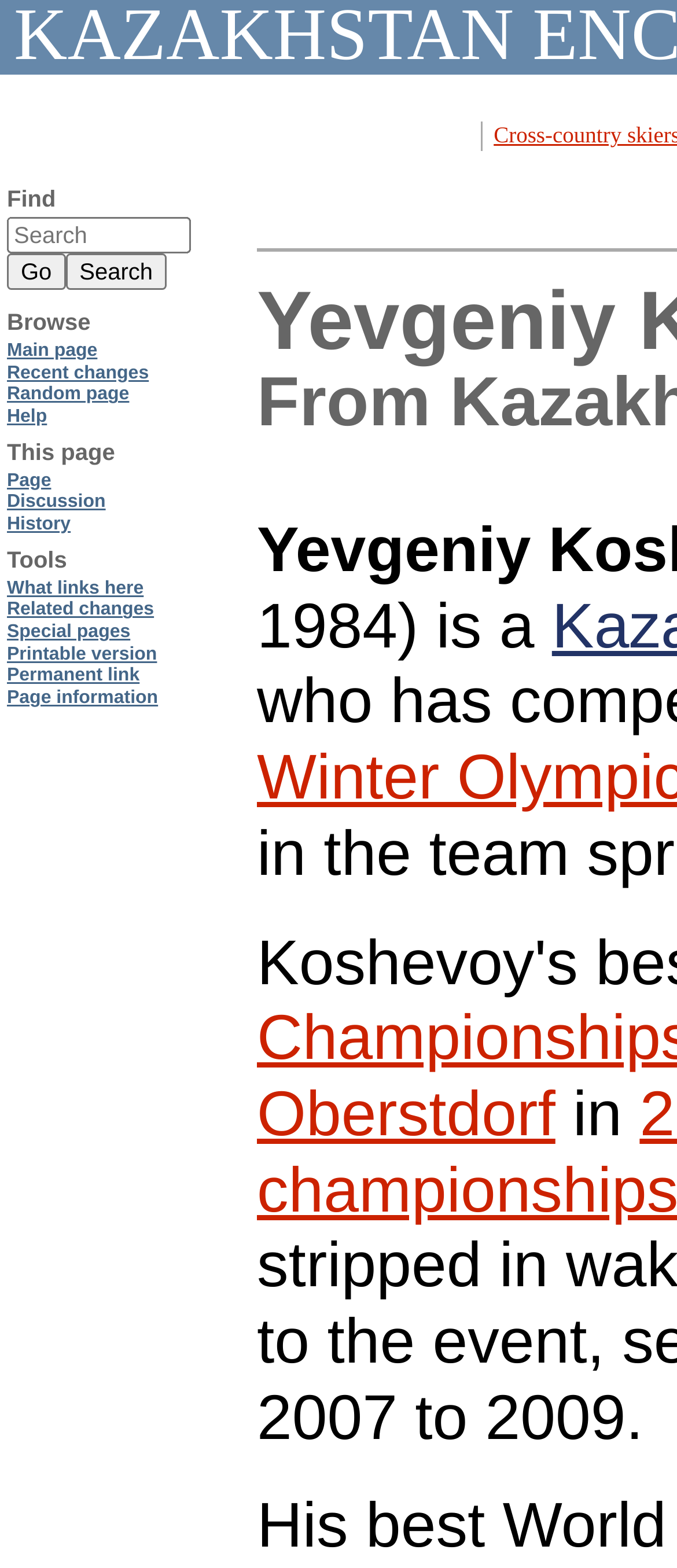From the webpage screenshot, predict the bounding box of the UI element that matches this description: "What links here".

[0.01, 0.368, 0.212, 0.381]